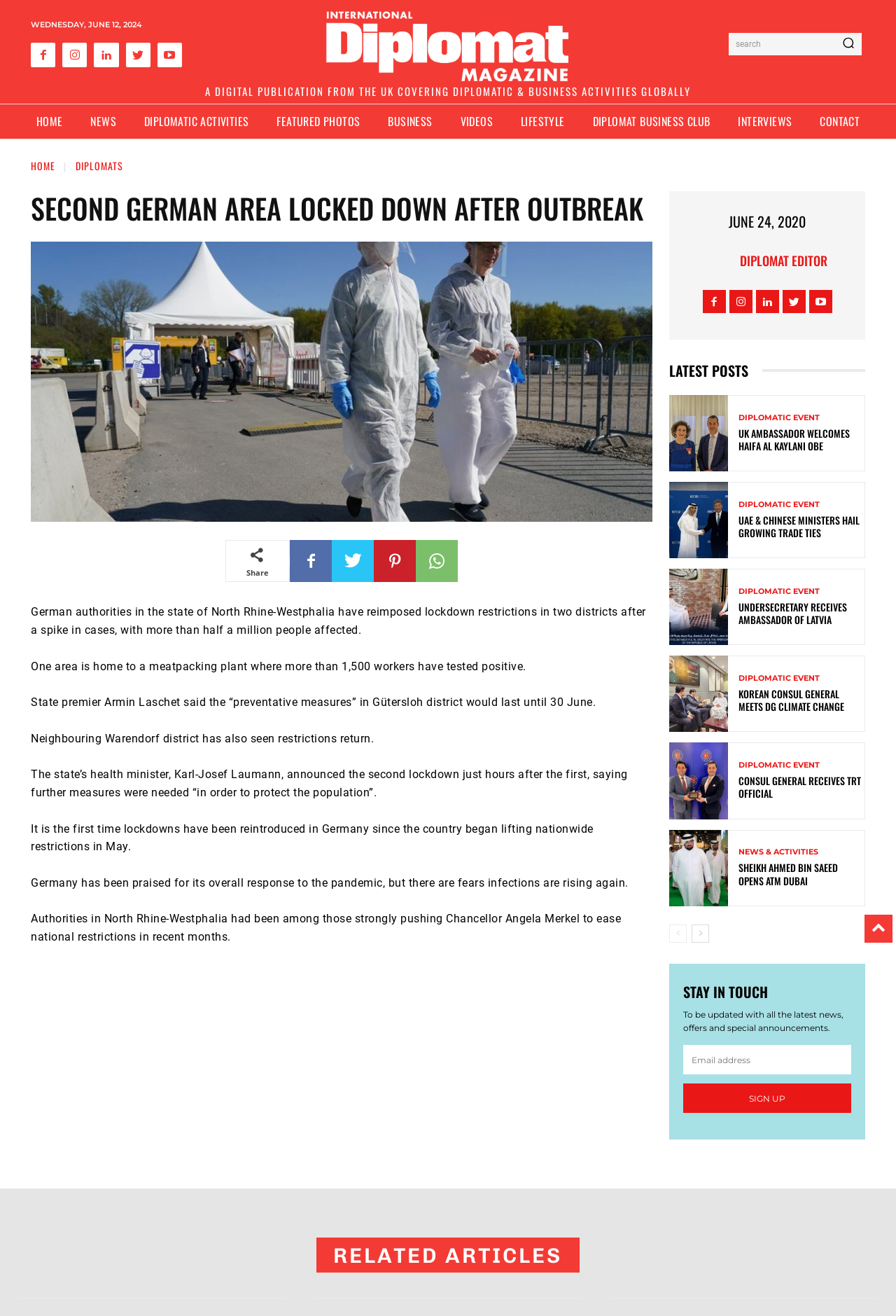Look at the image and give a detailed response to the following question: What is the topic of the main article?

The main article on the webpage is about the lockdown in Germany, specifically in the state of North Rhine-Westphalia, where authorities have reimposed lockdown restrictions in two districts after a spike in cases.